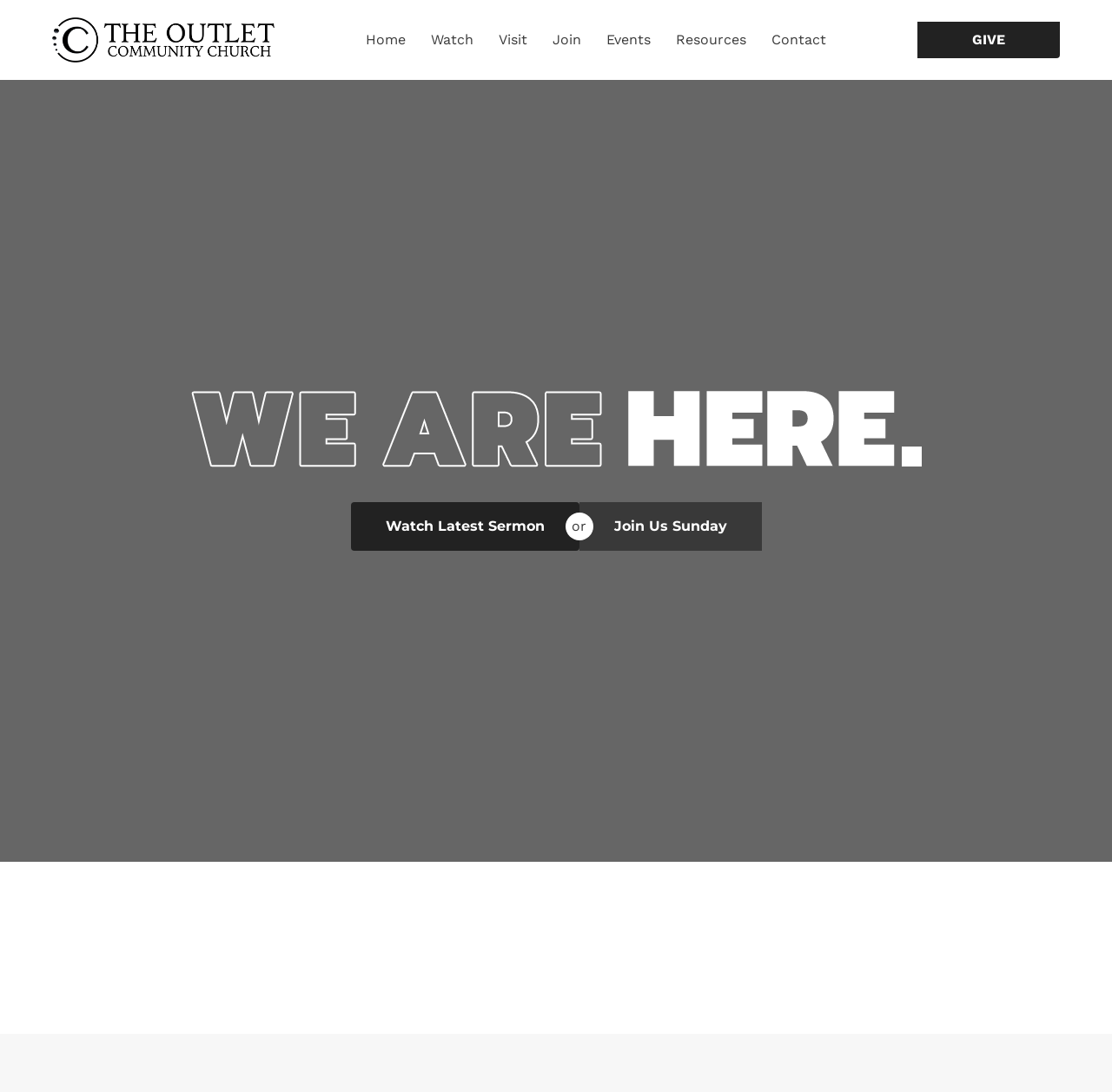Locate the bounding box coordinates of the segment that needs to be clicked to meet this instruction: "Click the Home link".

[0.319, 0.019, 0.374, 0.055]